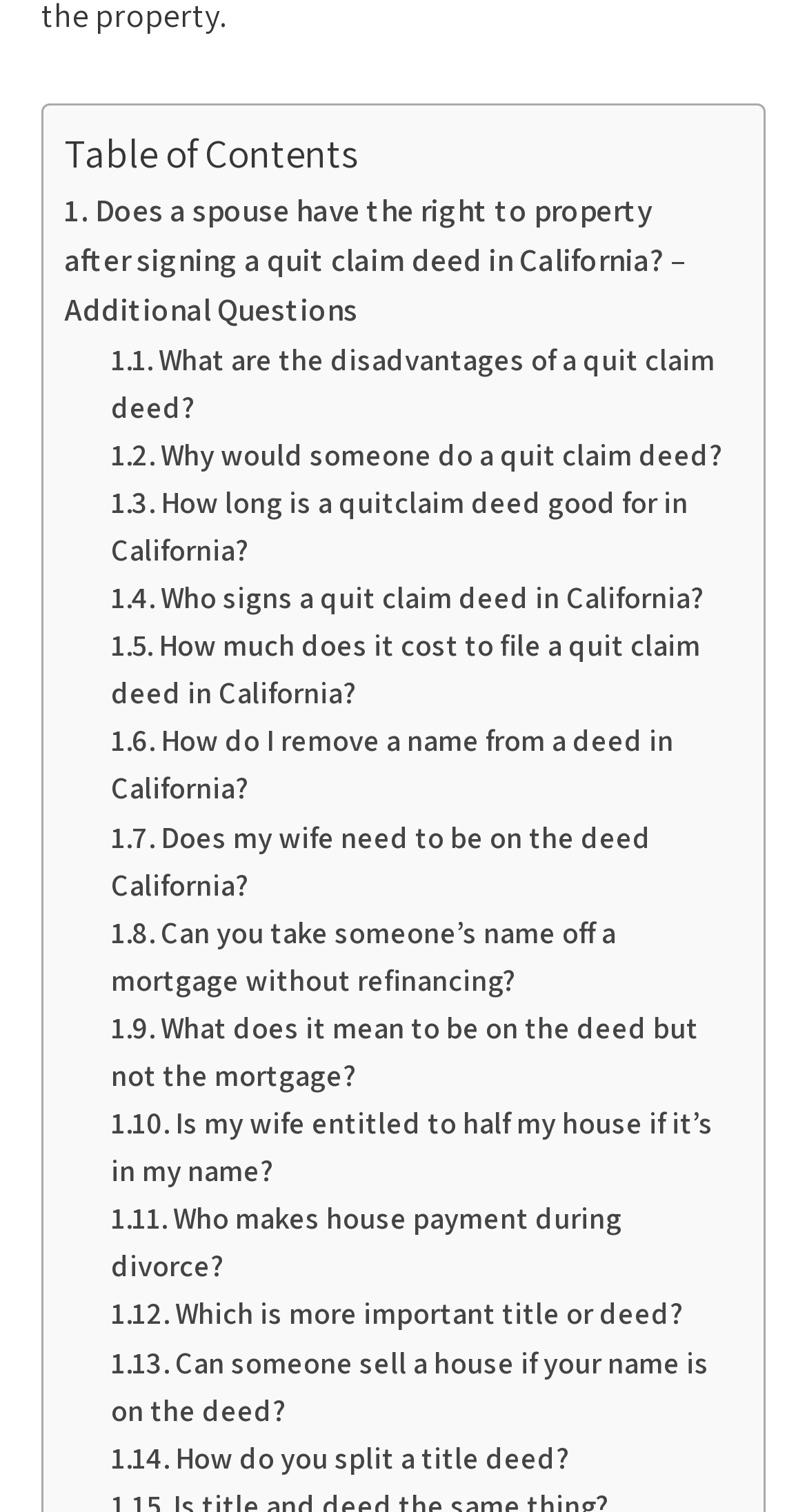Determine the bounding box coordinates of the region I should click to achieve the following instruction: "Add to cart". Ensure the bounding box coordinates are four float numbers between 0 and 1, i.e., [left, top, right, bottom].

None